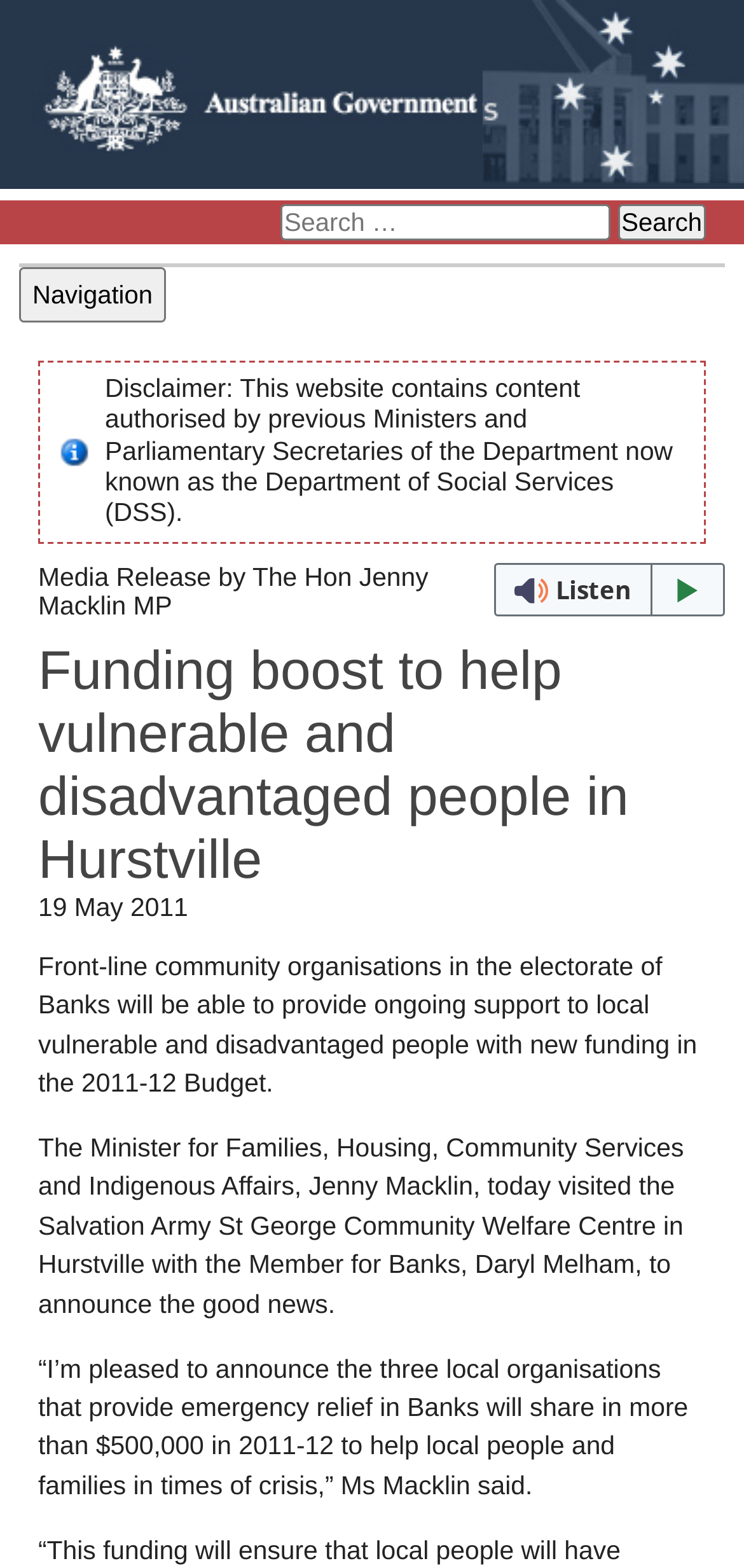Please respond to the question using a single word or phrase:
What is the name of the minister mentioned in the article?

Jenny Macklin